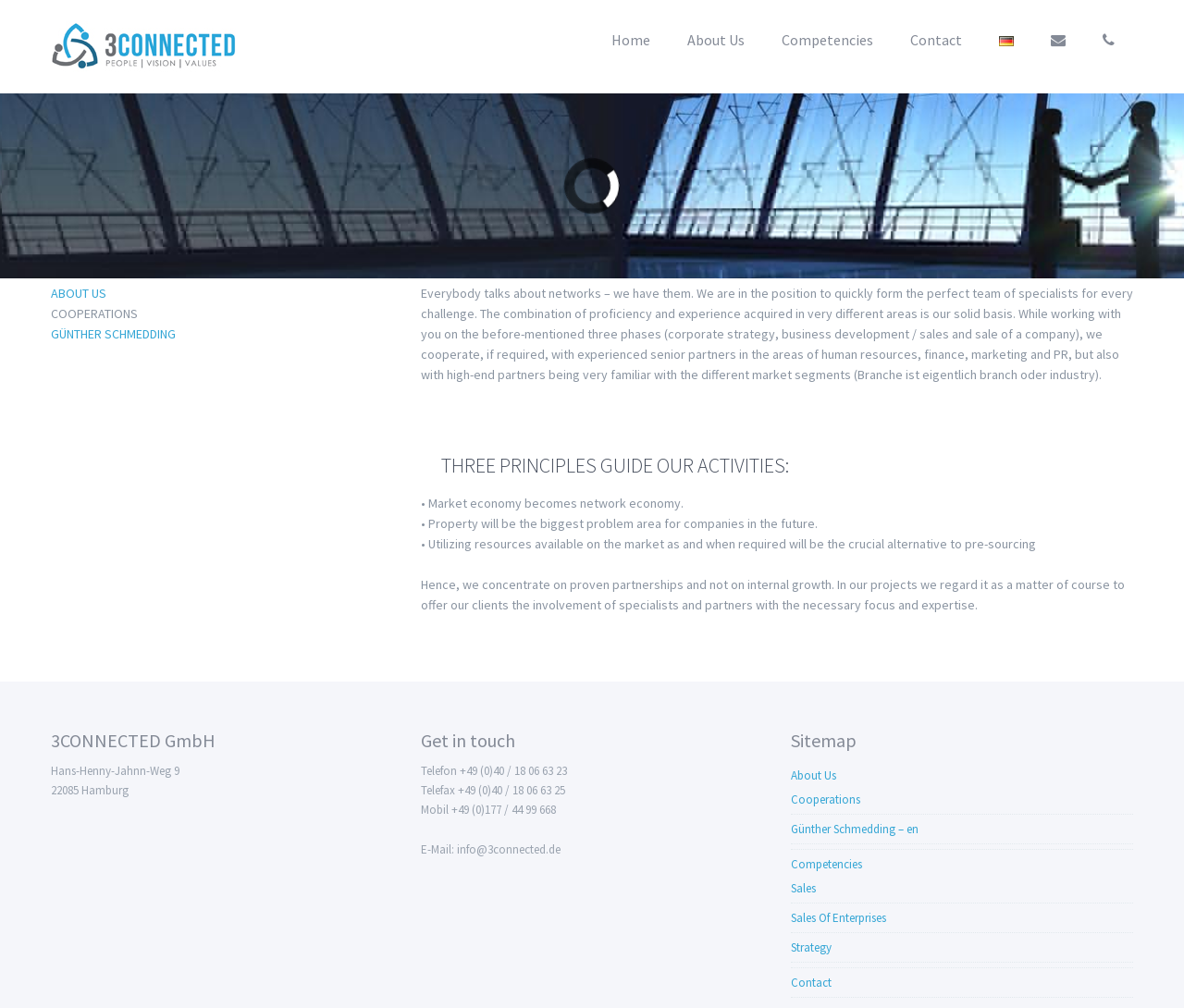Identify the bounding box coordinates of the clickable region to carry out the given instruction: "Click the GÜNTHER SCHMEDDING link".

[0.043, 0.323, 0.148, 0.339]